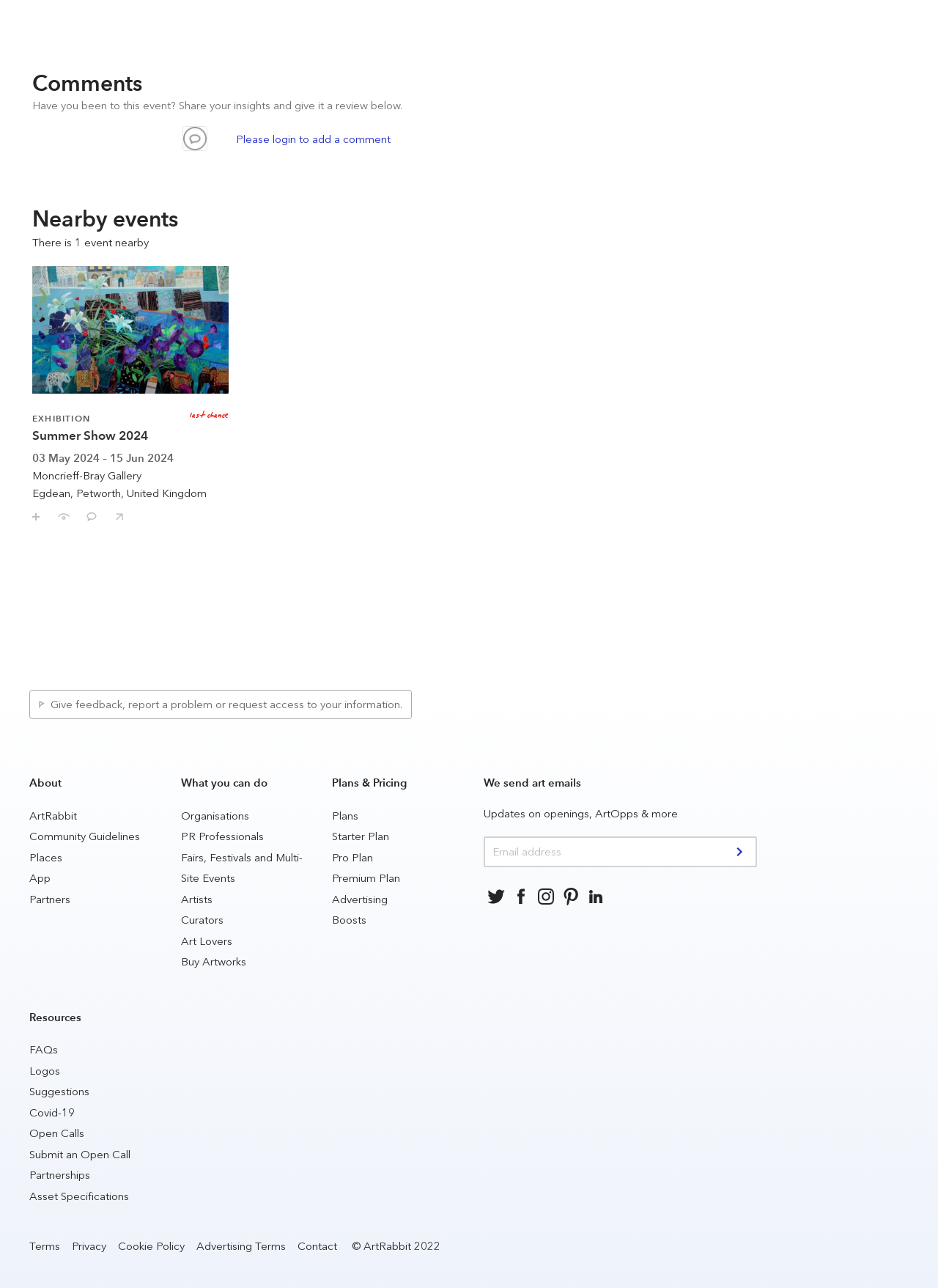Please answer the following question using a single word or phrase: How many events are nearby?

1